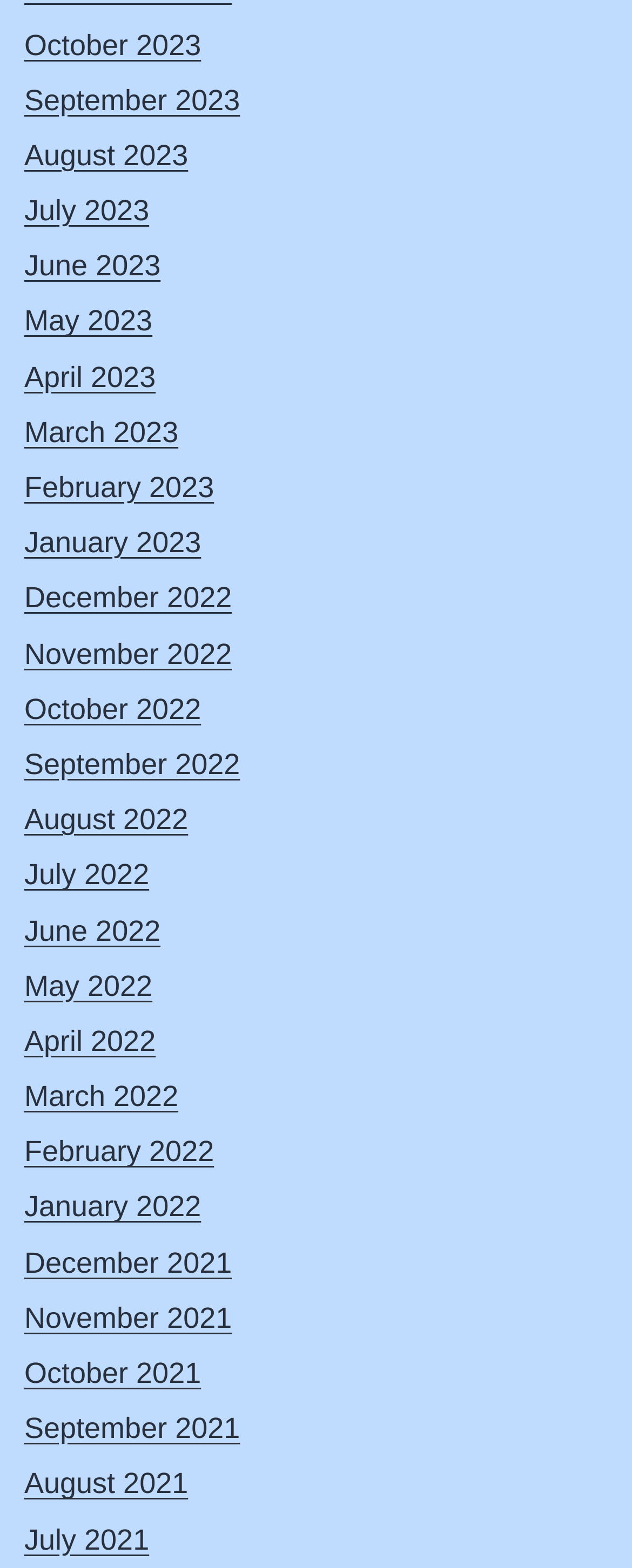Identify the bounding box coordinates of the section to be clicked to complete the task described by the following instruction: "View January 2022". The coordinates should be four float numbers between 0 and 1, formatted as [left, top, right, bottom].

[0.038, 0.76, 0.318, 0.78]